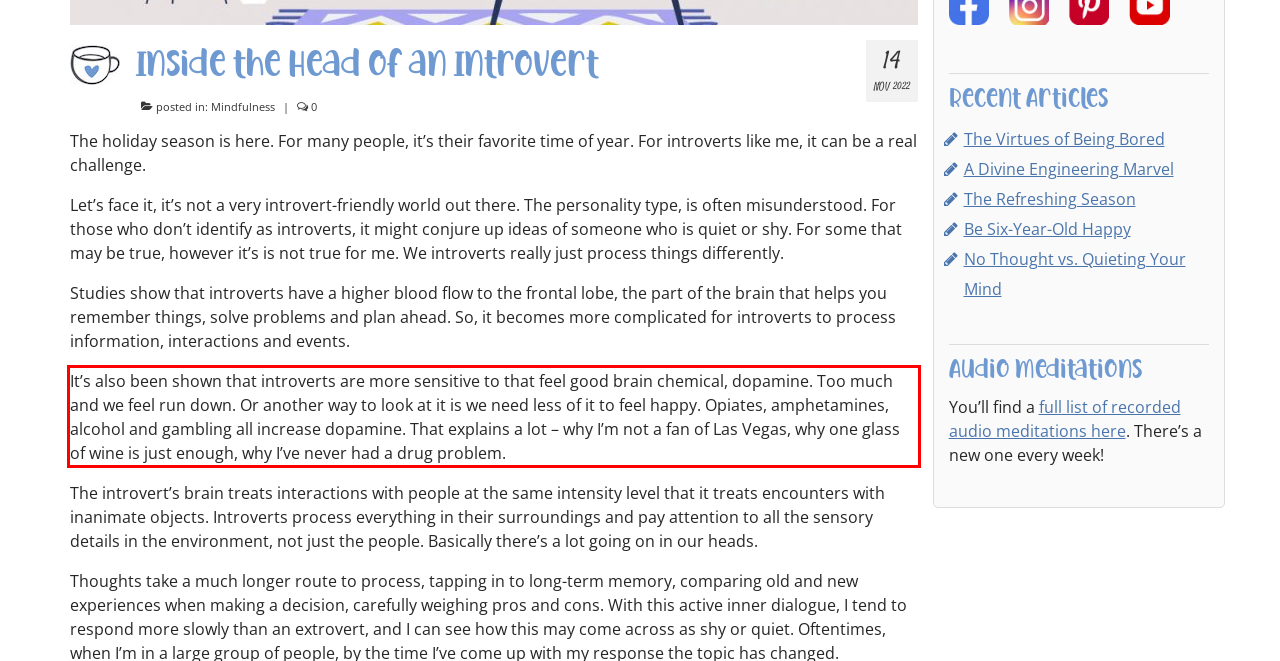You have a screenshot of a webpage where a UI element is enclosed in a red rectangle. Perform OCR to capture the text inside this red rectangle.

It’s also been shown that introverts are more sensitive to that feel good brain chemical, dopamine. Too much and we feel run down. Or another way to look at it is we need less of it to feel happy. Opiates, amphetamines, alcohol and gambling all increase dopamine. That explains a lot – why I’m not a fan of Las Vegas, why one glass of wine is just enough, why I’ve never had a drug problem.